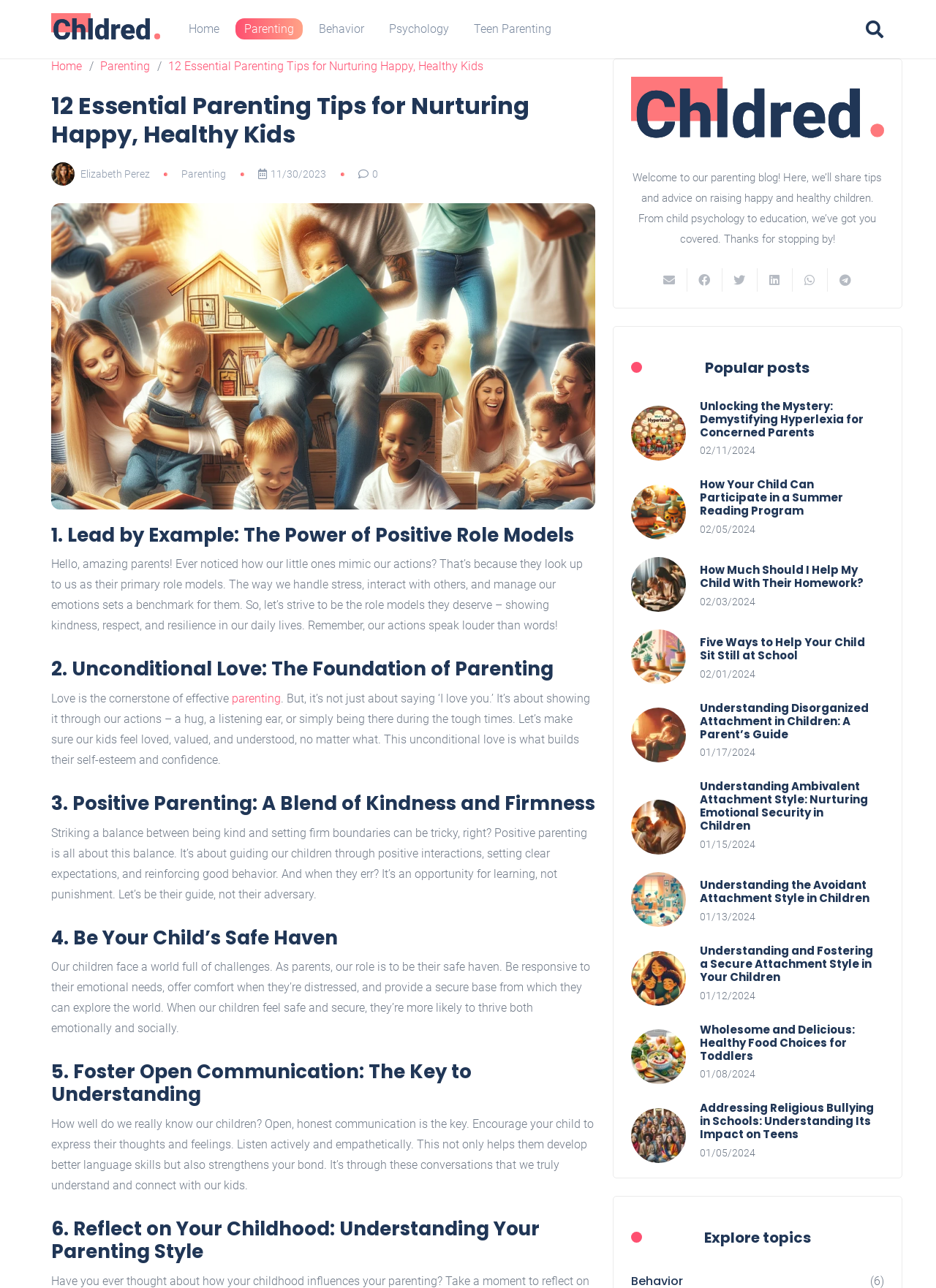Produce an extensive caption that describes everything on the webpage.

This webpage is about parenting and provides 12 essential tips for nurturing happy and healthy kids. At the top, there are several links to different sections of the website, including "Home", "Parenting", "Behavior", "Psychology", and "Teen Parenting". On the right side, there is a search bar and a "Close" button.

The main content of the webpage is divided into 12 sections, each with a heading and a brief description. The sections are numbered from 1 to 12 and cover topics such as leading by example, unconditional love, positive parenting, and open communication. Each section has a brief summary of the topic, and some of them include links to related articles.

Below the main content, there is a section titled "Popular posts" that lists several articles with links and images. Each article has a heading, a brief summary, and a date. The articles are about various parenting topics, such as hyperlexia, summer reading programs, and helping children with their homework.

At the bottom of the webpage, there is a welcome message and links to share the content on social media.